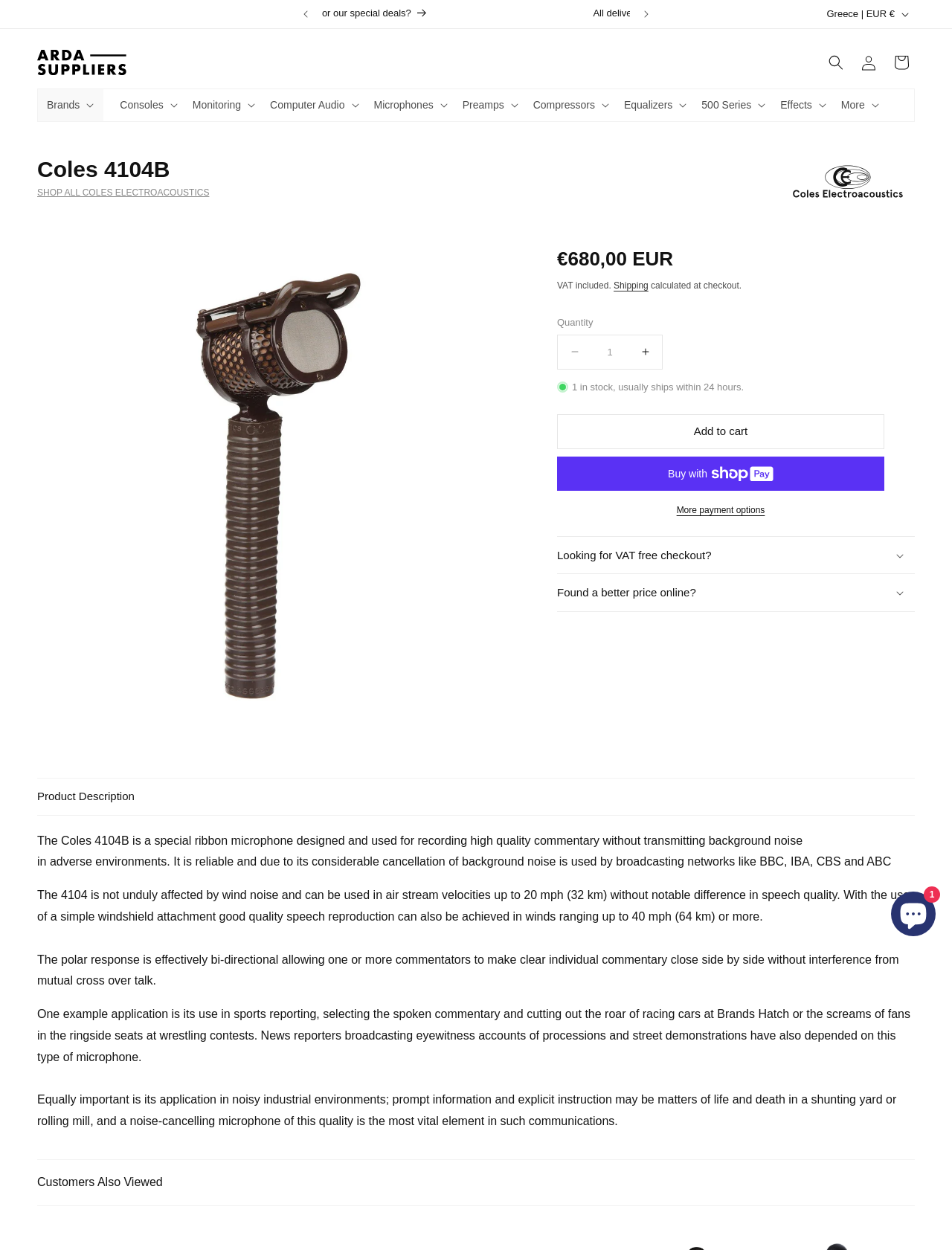Please respond to the question with a concise word or phrase:
What is the purpose of the microphone?

Recording high quality commentary